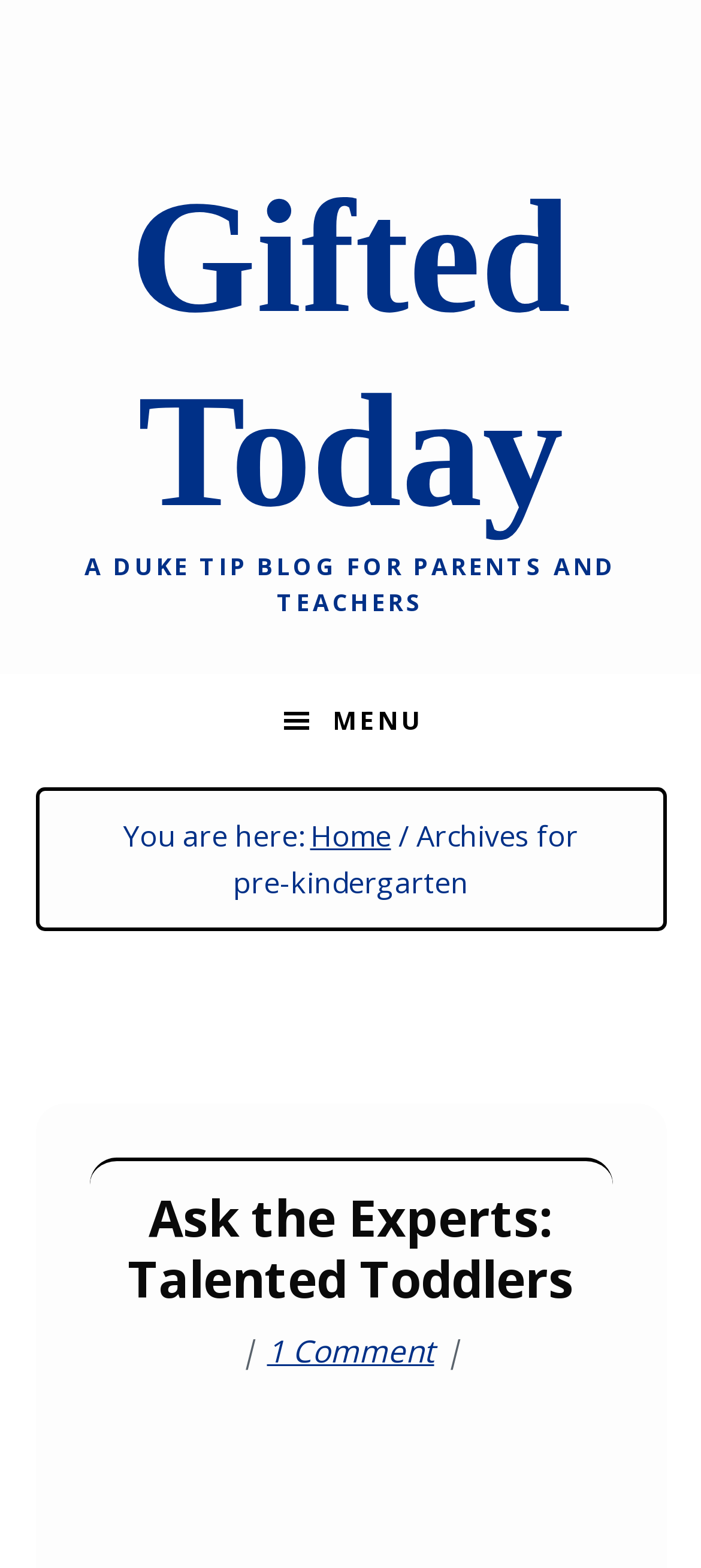What is the name of the blog?
Respond with a short answer, either a single word or a phrase, based on the image.

Gifted Today